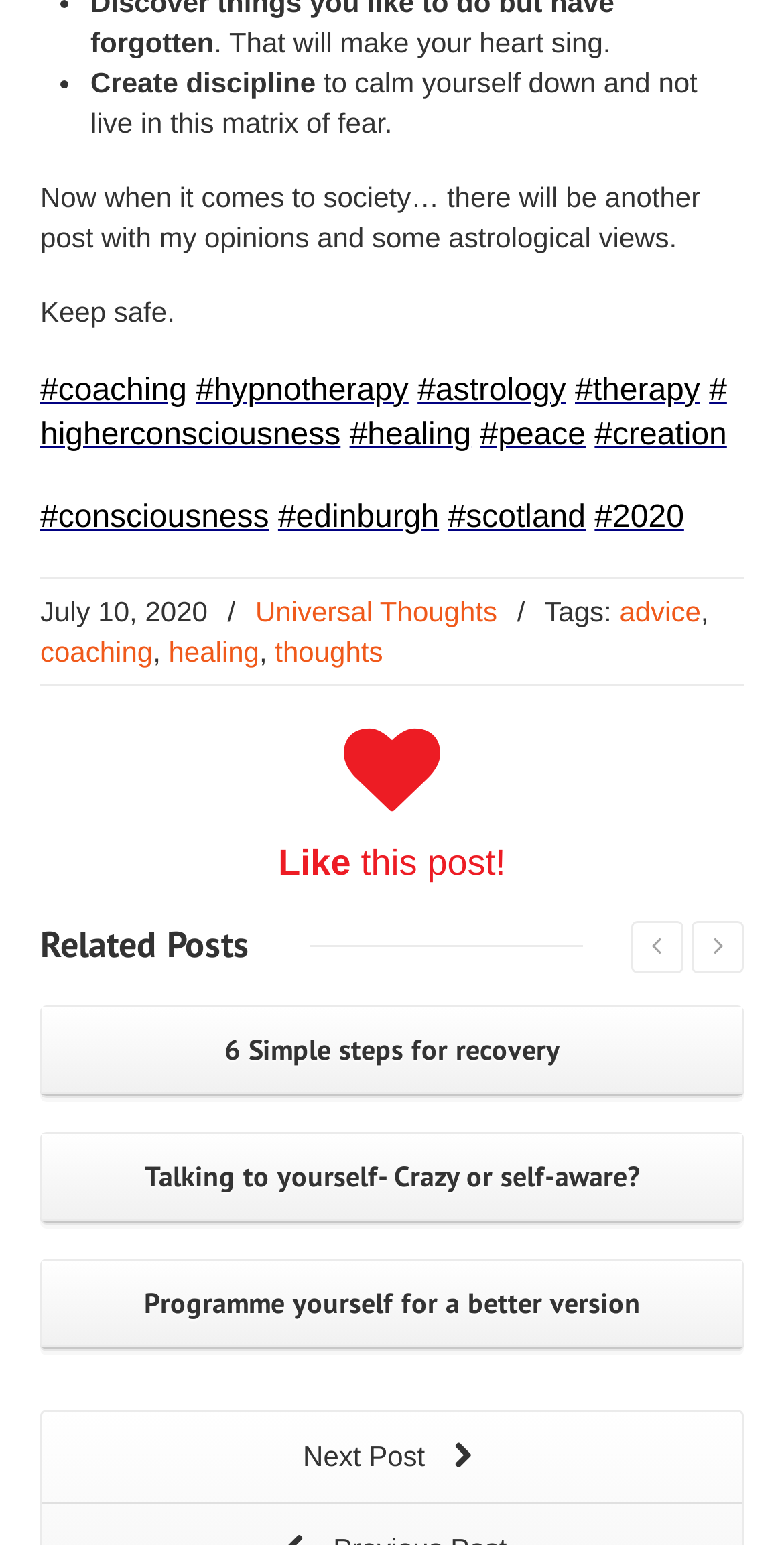Please reply to the following question using a single word or phrase: 
What is the category of the post?

advice